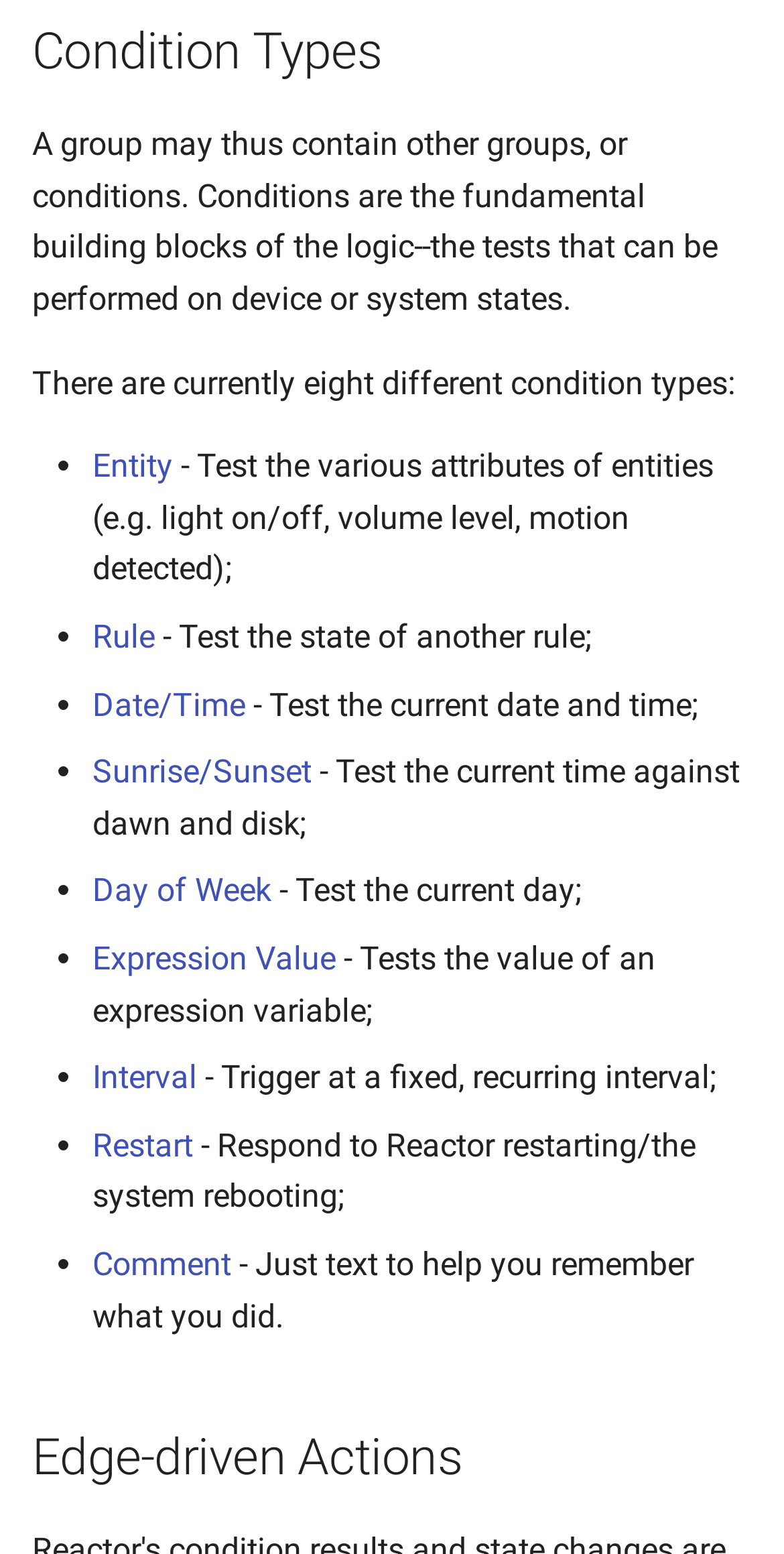How many condition types are there?
Please respond to the question with a detailed and informative answer.

The webpage lists eight different condition types, which are Entity, Rule, Date/Time, Sunrise/Sunset, Day of Week, Expression Value, Interval, and Restart.